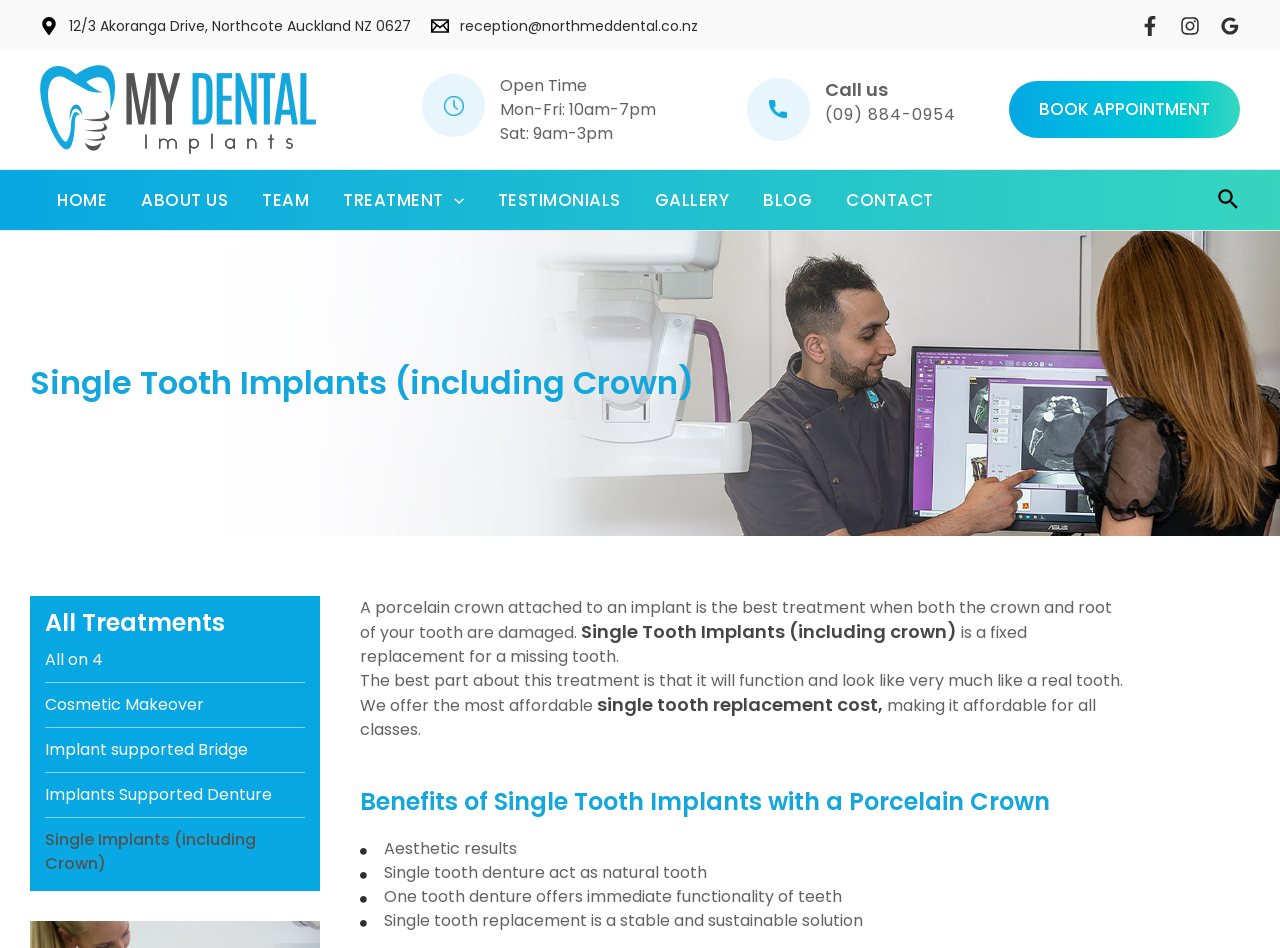Can you find the bounding box coordinates for the element that needs to be clicked to execute this instruction: "Call the phone number"? The coordinates should be given as four float numbers between 0 and 1, i.e., [left, top, right, bottom].

[0.645, 0.109, 0.747, 0.133]